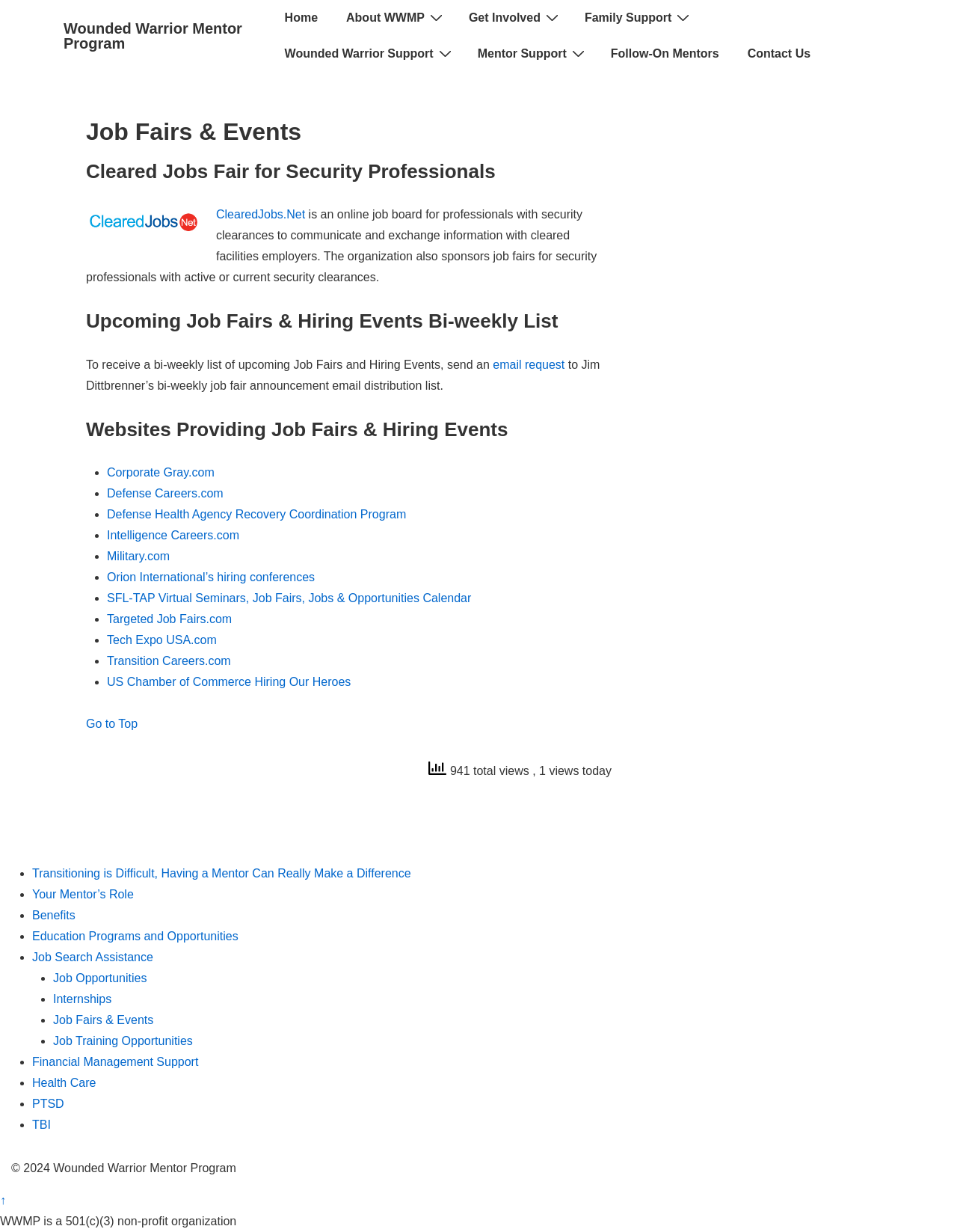Please locate the bounding box coordinates of the element that needs to be clicked to achieve the following instruction: "Click on the 'Corporate Gray.com' link". The coordinates should be four float numbers between 0 and 1, i.e., [left, top, right, bottom].

[0.112, 0.378, 0.224, 0.389]